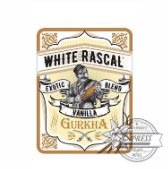What is the style of the label's design?
Carefully analyze the image and provide a thorough answer to the question.

The overall aesthetic of the label combines sophistication with a hint of playfulness, reflecting the character of the product within the Gurkha brand, which is evident from the artistic elements and the striking illustration of a man on the background.